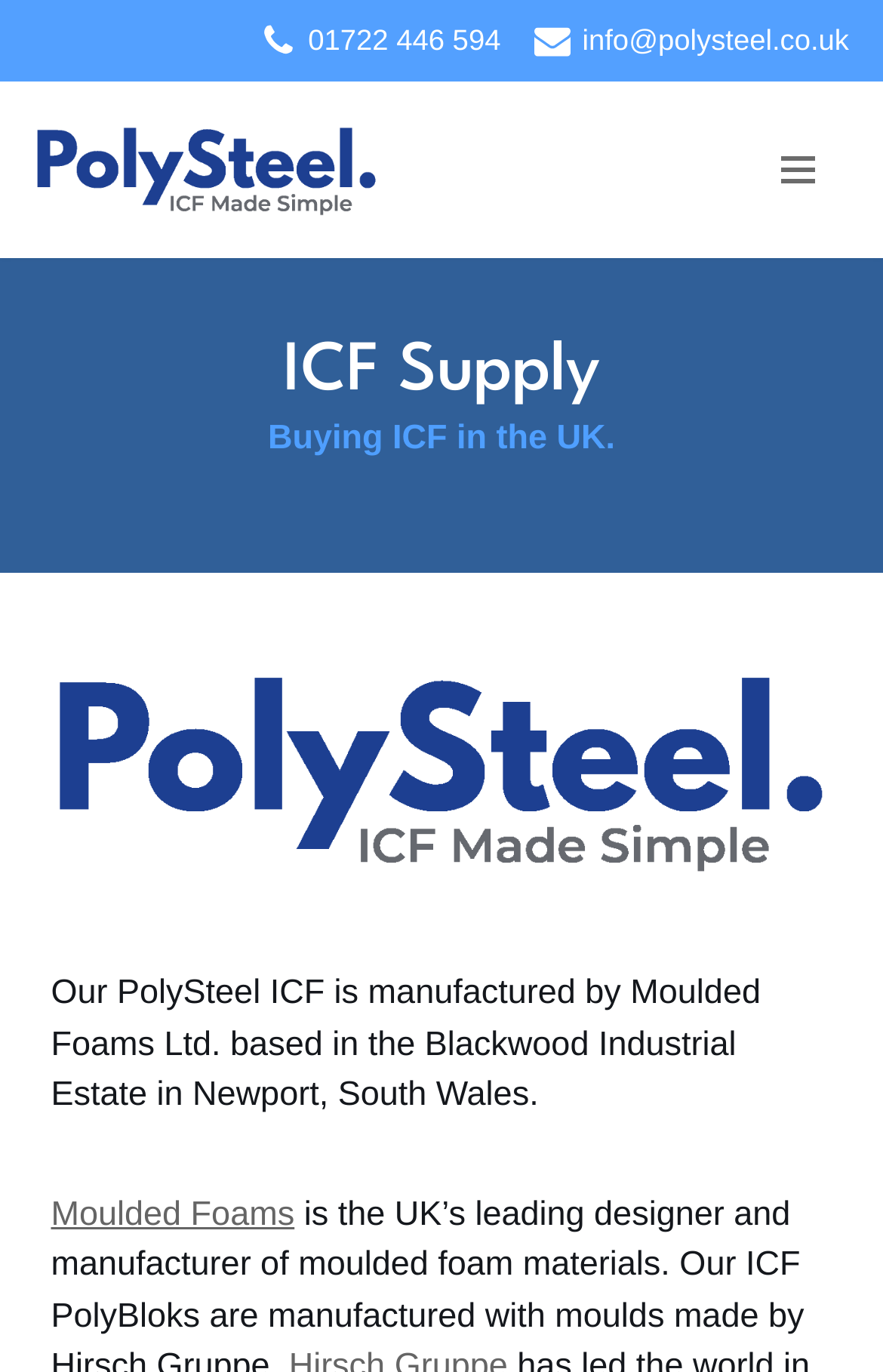Please provide a detailed answer to the question below based on the screenshot: 
How many images are at the top of the webpage?

I found the images by looking at the image elements at the top of the webpage, and I counted two of them, one on the left and one on the right.